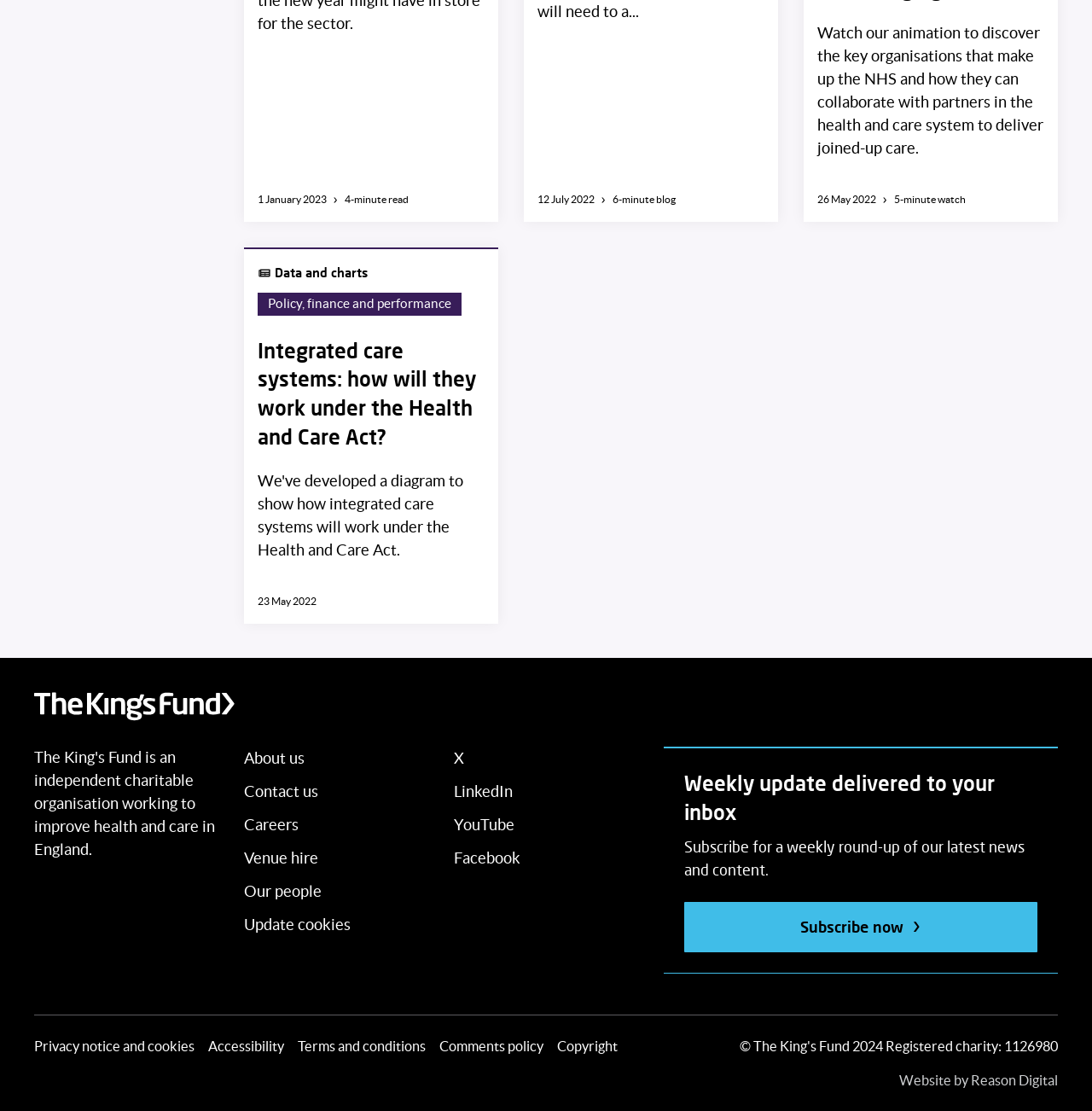What is the purpose of the 'Subscribe now' button?
Please use the visual content to give a single word or phrase answer.

Weekly update subscription